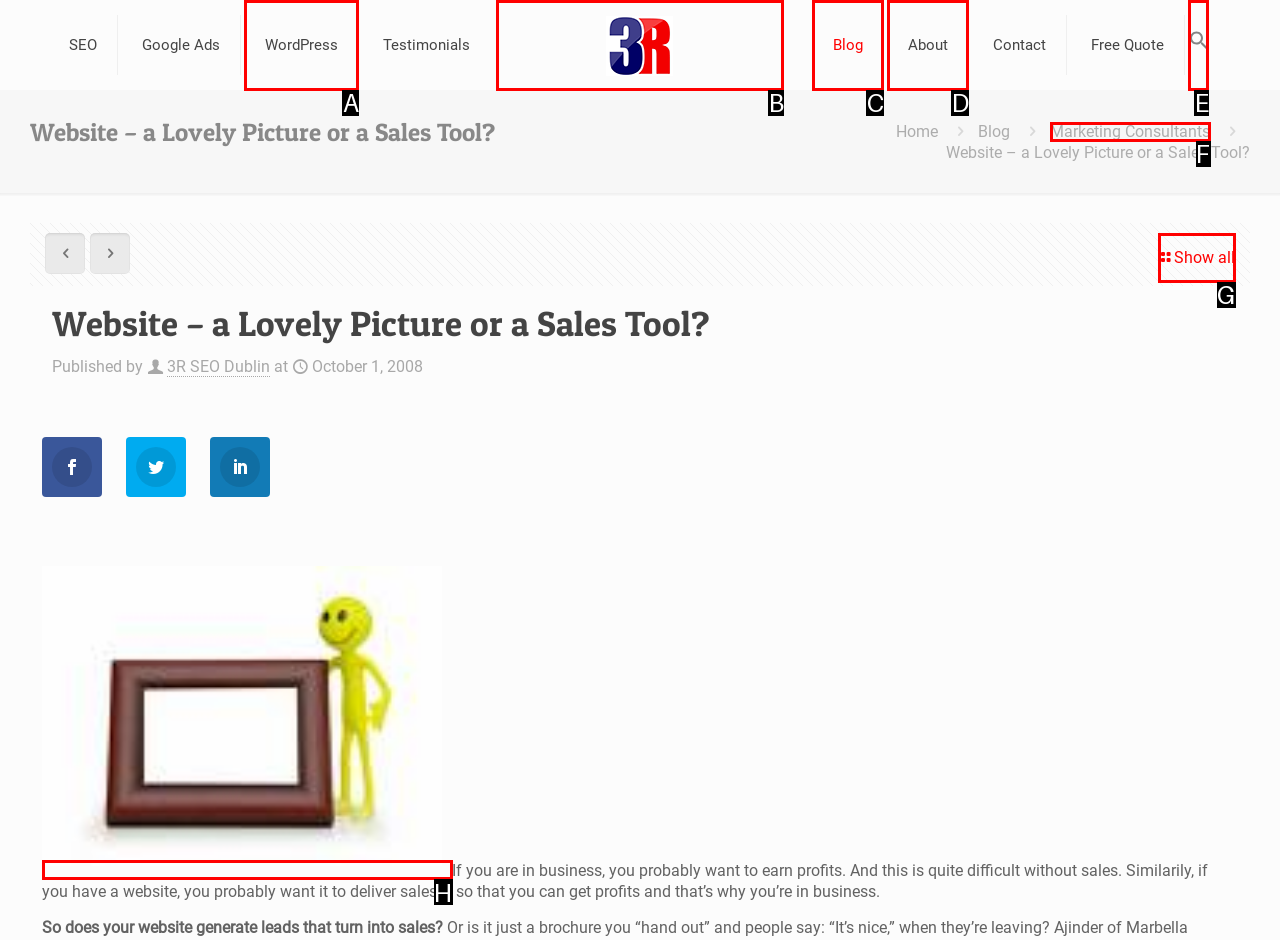From the available choices, determine which HTML element fits this description: About Respond with the correct letter.

D